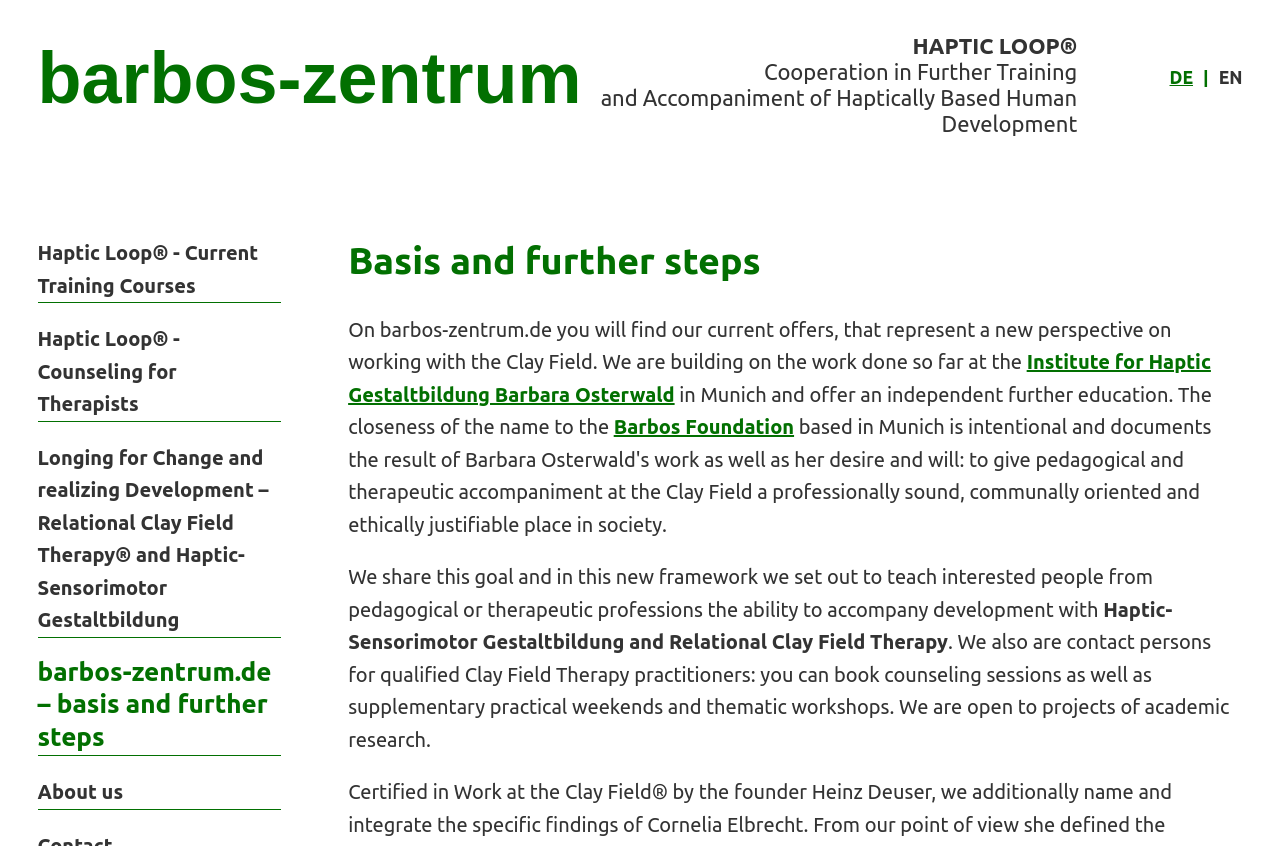Explain the features and main sections of the webpage comprehensively.

The webpage is about the Barbos-Zentrum, a center focused on haptic-based human development and further education. At the top left, there is a link to the center's homepage, labeled "barbos-zentrum". 

To the right of the center's name, there are three lines of text: "HAPTIC LOOP", "Cooperation in Further Training", and "and Accompaniment of Haptically Based Human Development". These lines seem to be a tagline or a brief description of the center's focus.

In the top right corner, there are two language options: "DE" and "EN", indicating that the website is available in German and English.

Below the language options, there are four links on the left side of the page. The first link is to "Haptic Loop - Current Training Courses", followed by "Haptic Loop - Counseling for Therapists", then a longer link about Relational Clay Field Therapy, and finally "About us".

To the right of these links, there is a heading "Basis and further steps" followed by a paragraph of text that describes the center's current offers and its connection to the Institute for Haptic Gestaltbildung Barbara Osterwald in Munich. The text also mentions the Barbos Foundation and the center's goal of teaching people from pedagogical or therapeutic professions about Haptic-Sensorimotor Gestaltbildung and Relational Clay Field Therapy.

At the bottom of the page, there is a link to the center's homepage again, labeled "barbos-zentrum.de – basis and further steps".